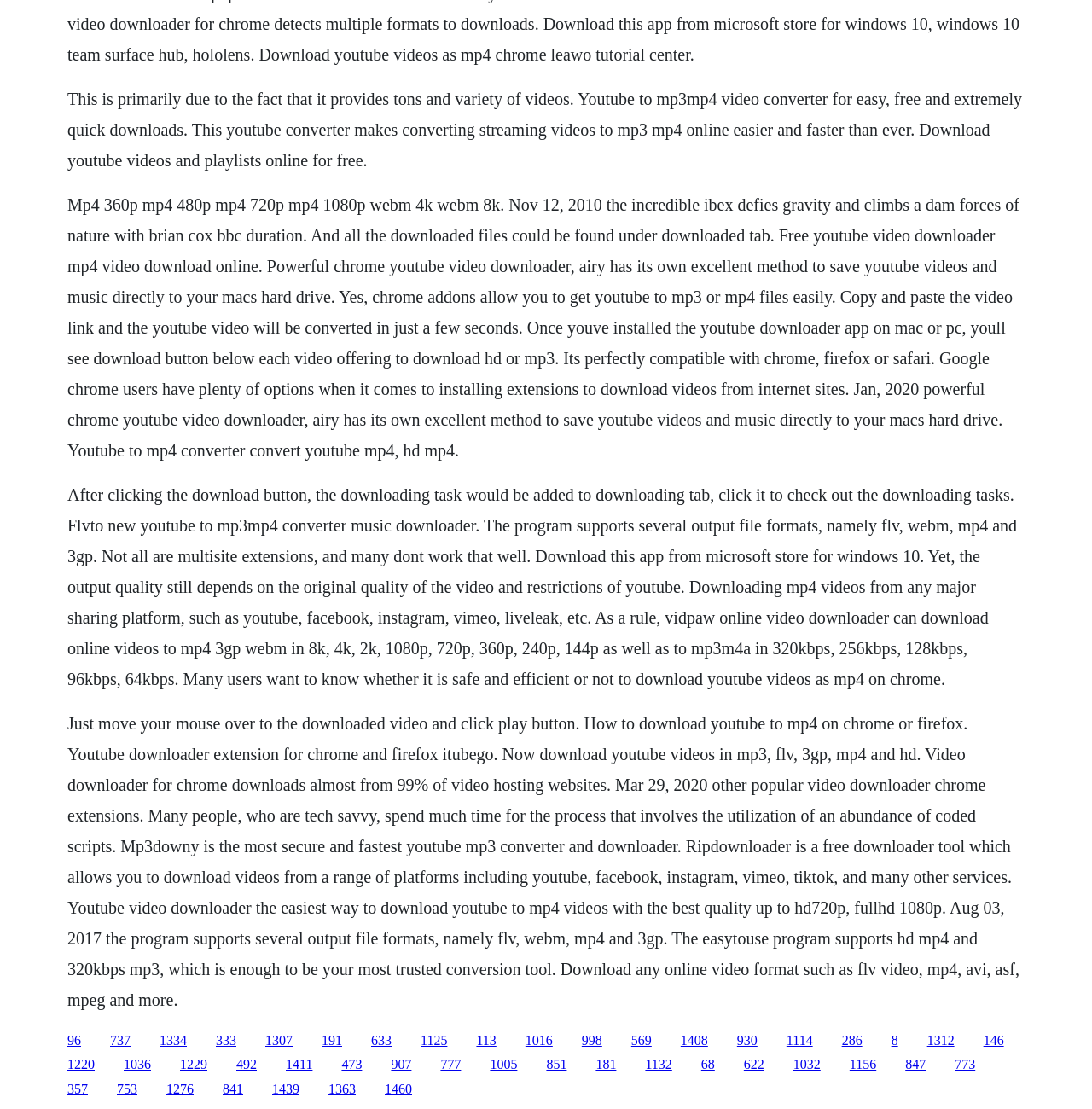Is this website compatible with multiple browsers?
Please respond to the question with a detailed and thorough explanation.

The webpage mentions that the website is perfectly compatible with Chrome, Firefox, or Safari, which implies that it is compatible with multiple browsers.